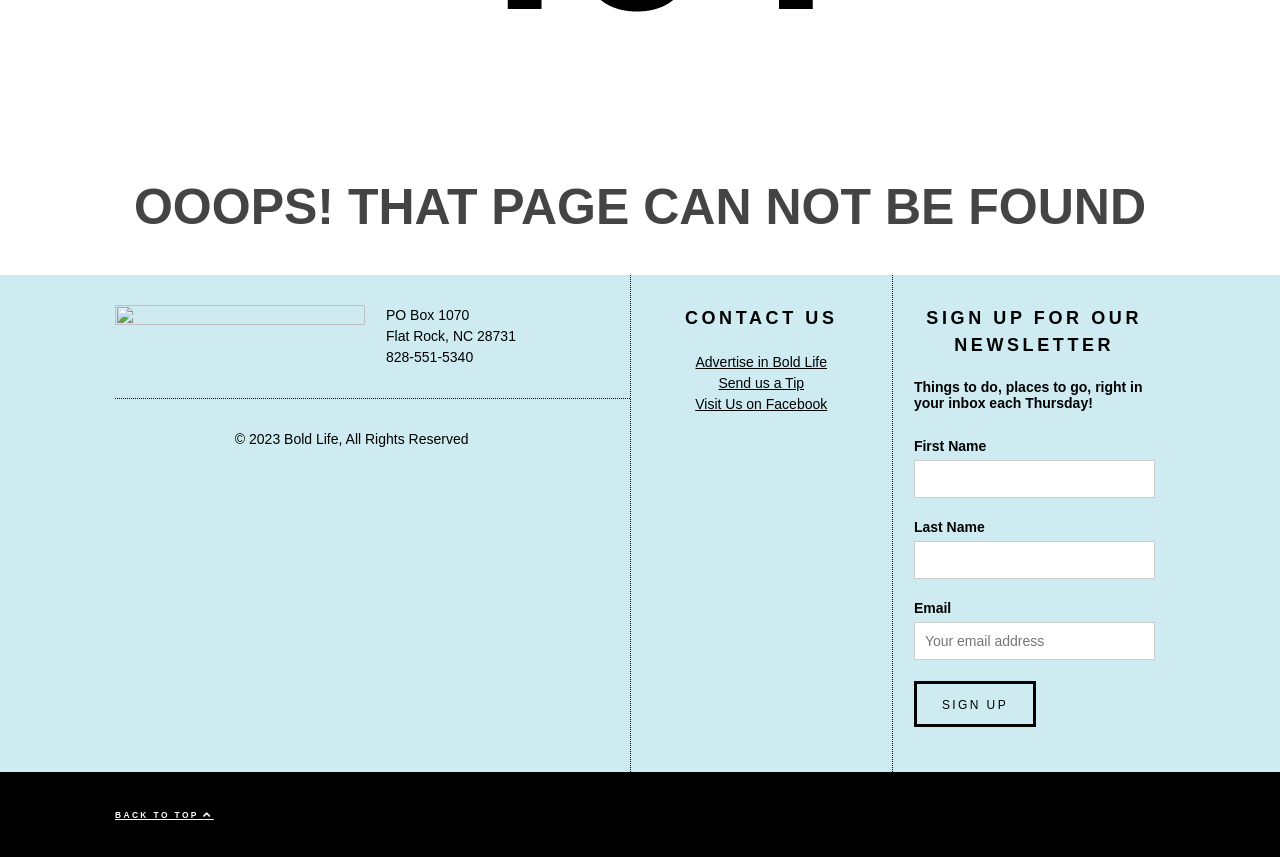Extract the bounding box coordinates for the UI element described by the text: "value="Sign up"". The coordinates should be in the form of [left, top, right, bottom] with values between 0 and 1.

[0.714, 0.795, 0.809, 0.848]